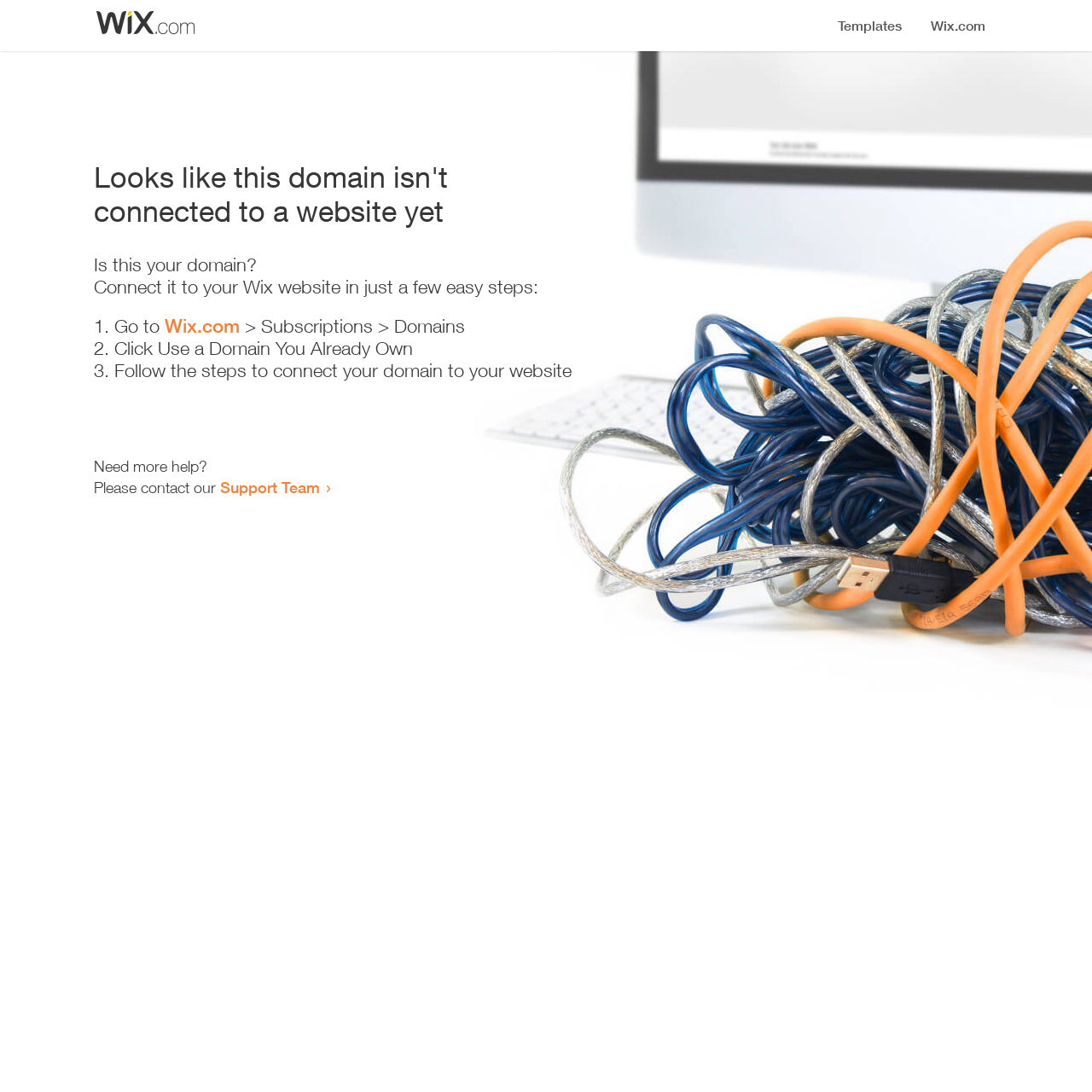Give a detailed account of the webpage, highlighting key information.

The webpage appears to be an error page, indicating that a domain is not connected to a website yet. At the top, there is a small image, followed by a heading that states the error message. Below the heading, there is a series of instructions to connect the domain to a Wix website. 

The instructions are presented in a step-by-step format, with three numbered list items. The first step is to go to Wix.com, followed by a link to the website. The second step is to click "Use a Domain You Already Own", and the third step is to follow the instructions to connect the domain to the website. 

At the bottom of the page, there is a message offering additional help, with a link to the Support Team for those who need further assistance.